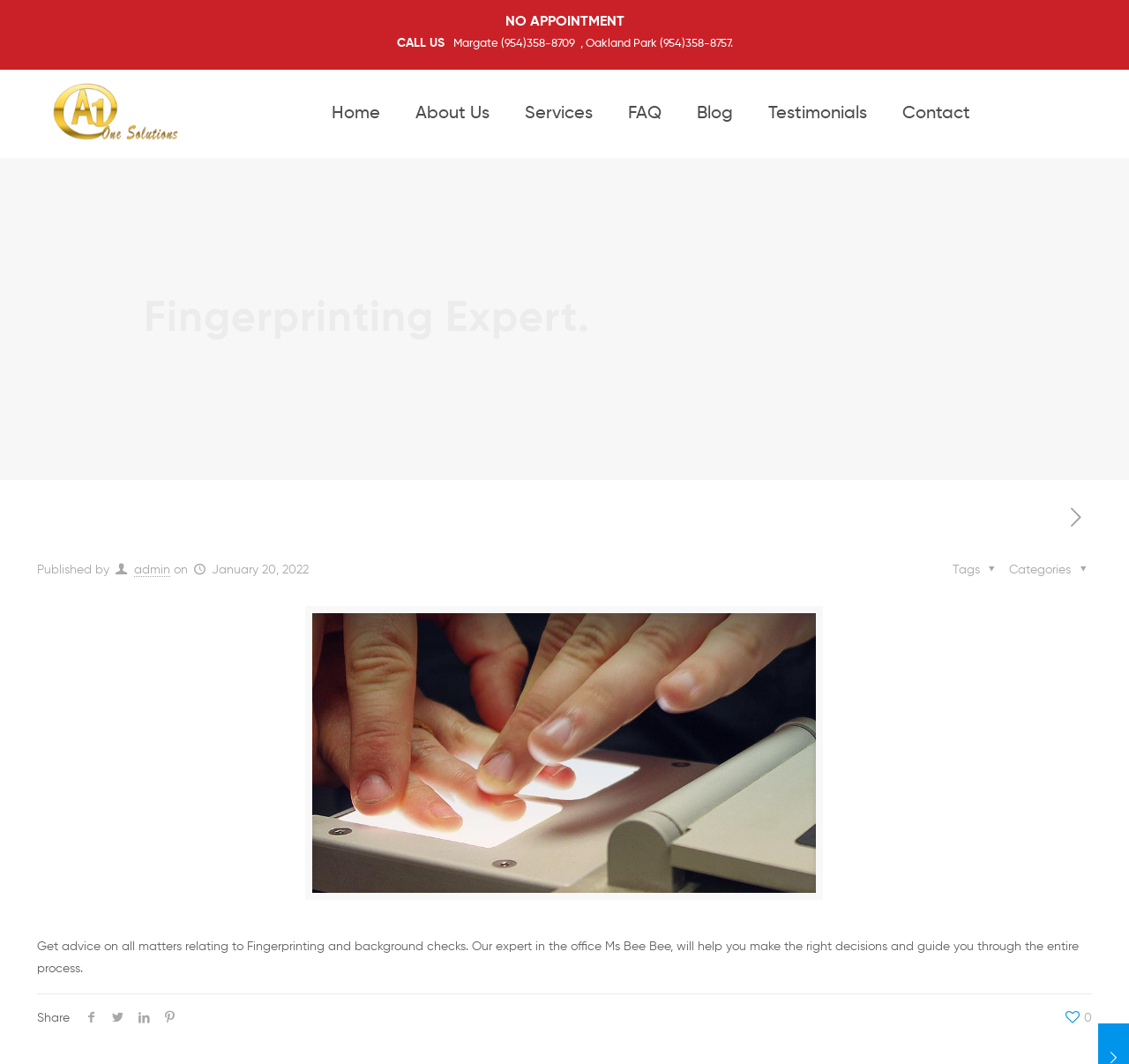Determine the bounding box coordinates of the region that needs to be clicked to achieve the task: "Contact the expert".

[0.783, 0.066, 0.875, 0.132]